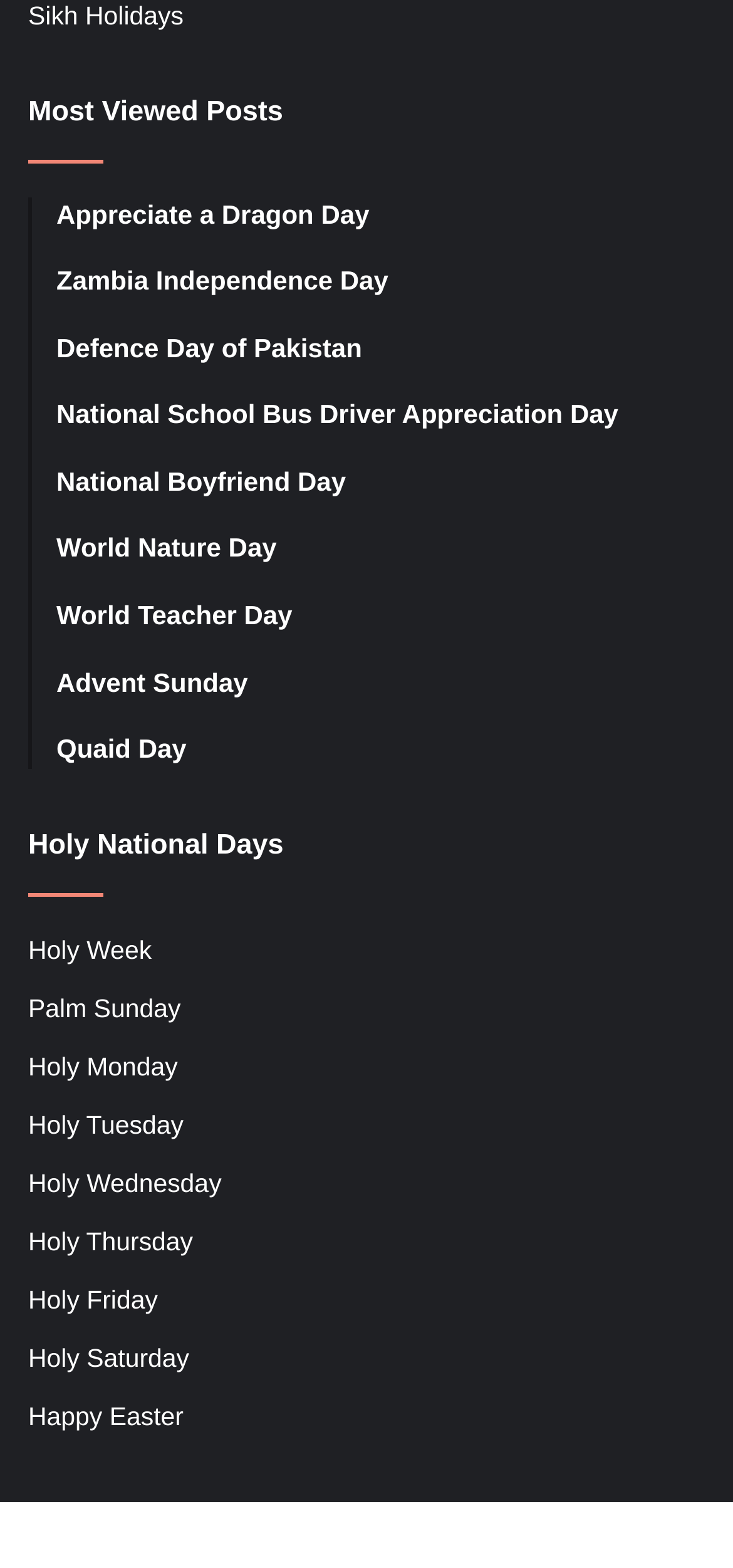Pinpoint the bounding box coordinates of the element you need to click to execute the following instruction: "View Sikh Holidays". The bounding box should be represented by four float numbers between 0 and 1, in the format [left, top, right, bottom].

[0.038, 0.001, 0.25, 0.019]